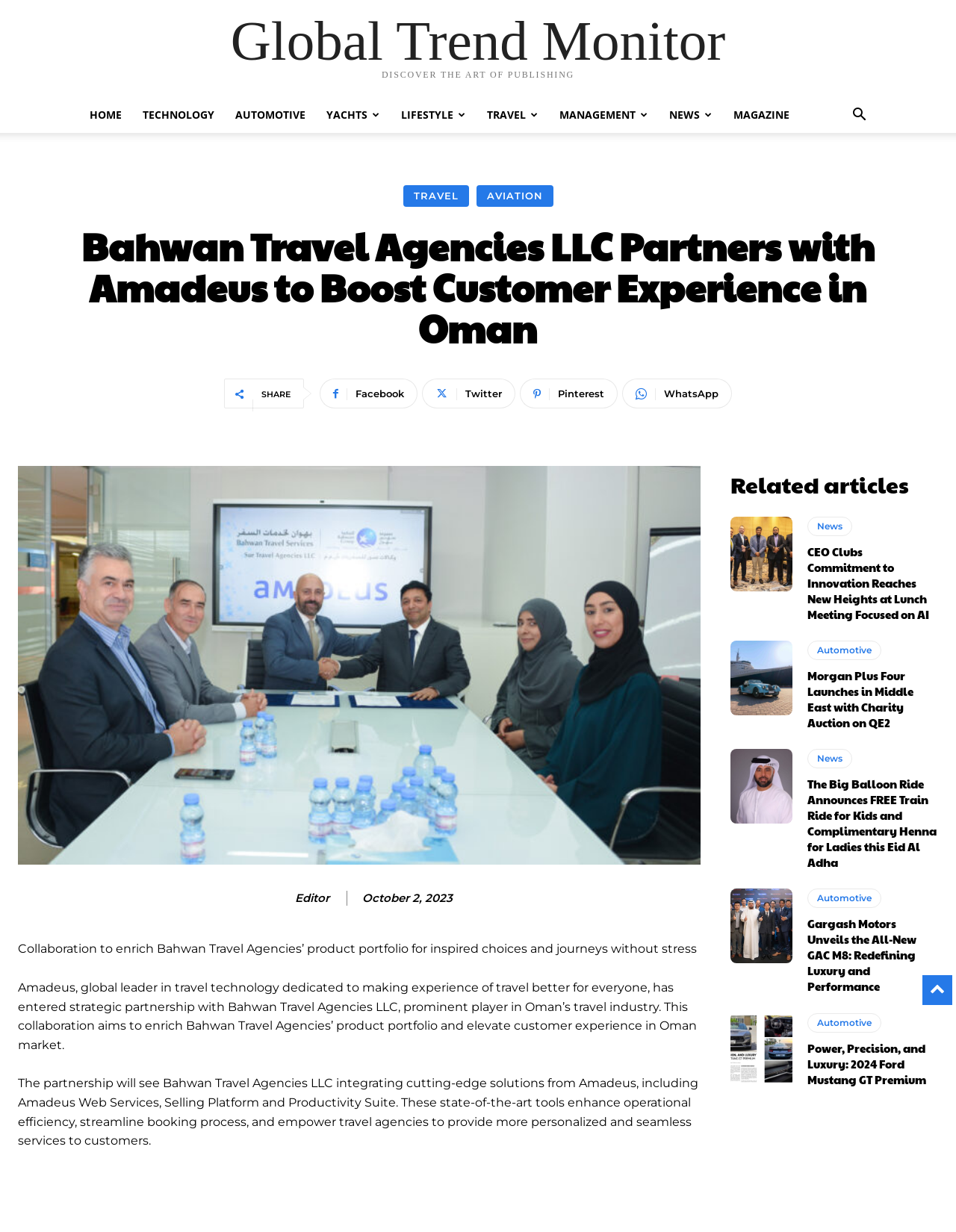Determine the bounding box of the UI component based on this description: "Global Trend Monitor". The bounding box coordinates should be four float values between 0 and 1, i.e., [left, top, right, bottom].

[0.241, 0.01, 0.759, 0.056]